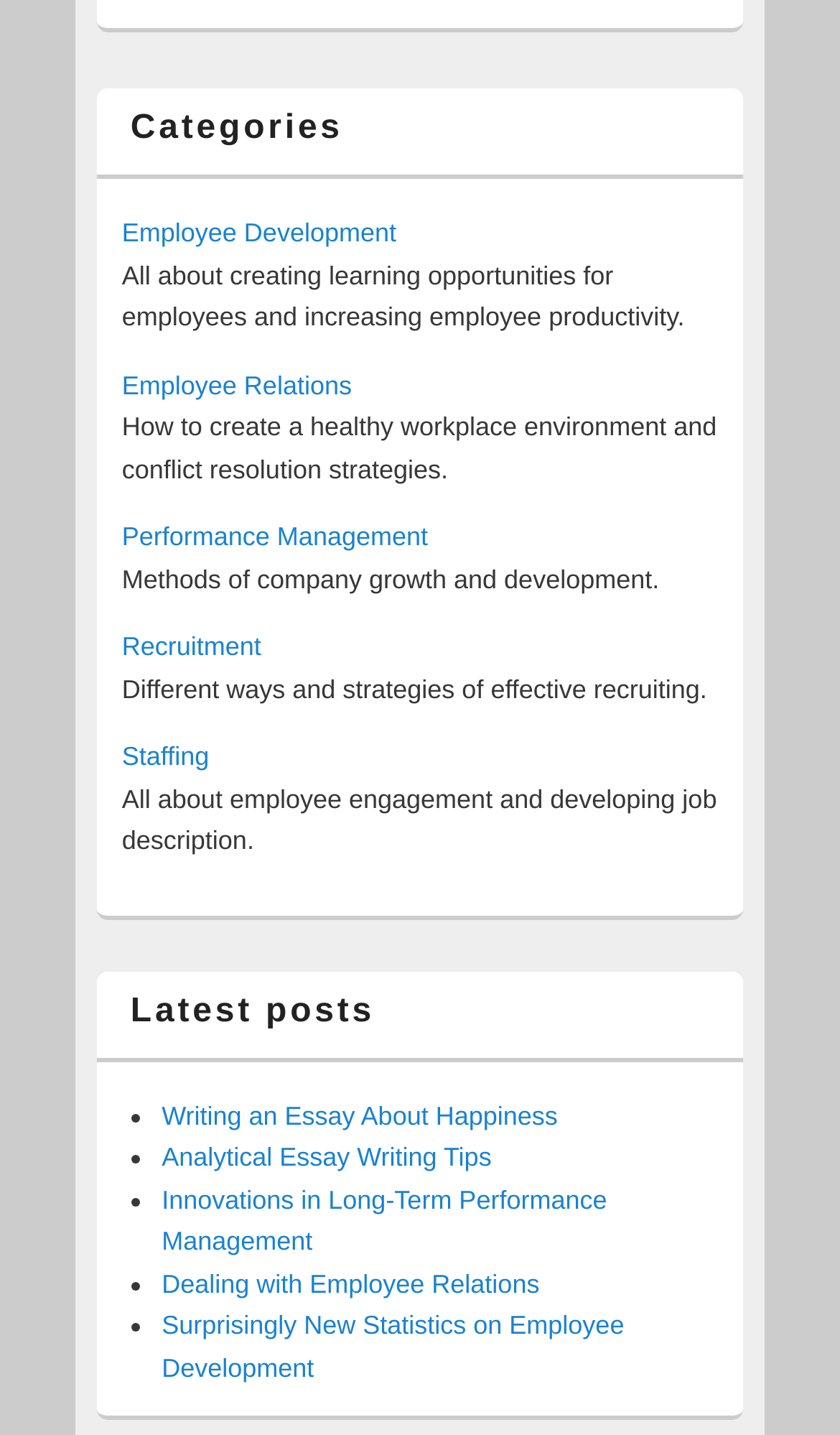What is the purpose of the 'Recruitment' category?
Answer the question with a single word or phrase derived from the image.

Effective recruiting